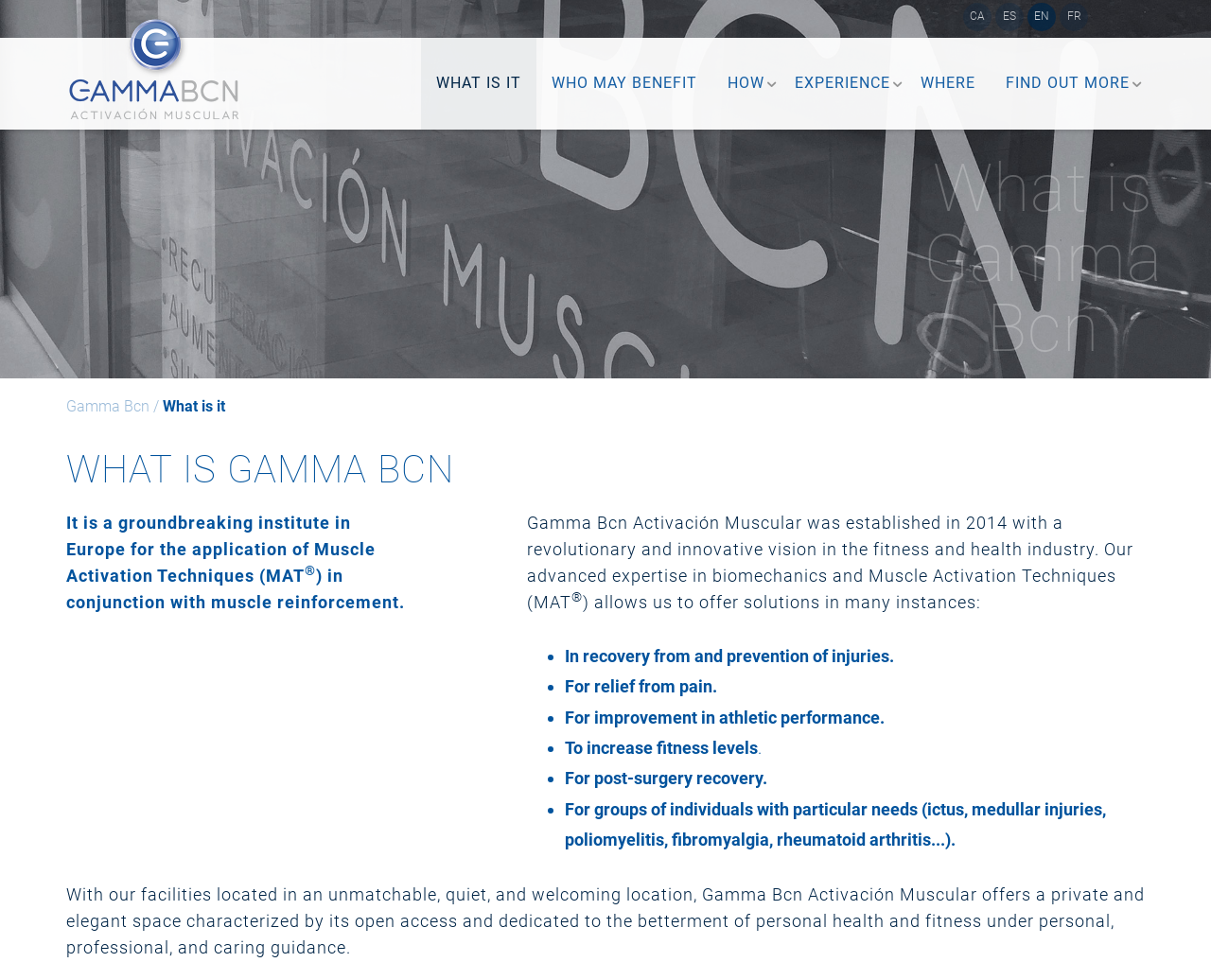Locate the bounding box coordinates of the area you need to click to fulfill this instruction: 'Find out more about Gamma Bcn'. The coordinates must be in the form of four float numbers ranging from 0 to 1: [left, top, right, bottom].

[0.818, 0.039, 0.945, 0.132]